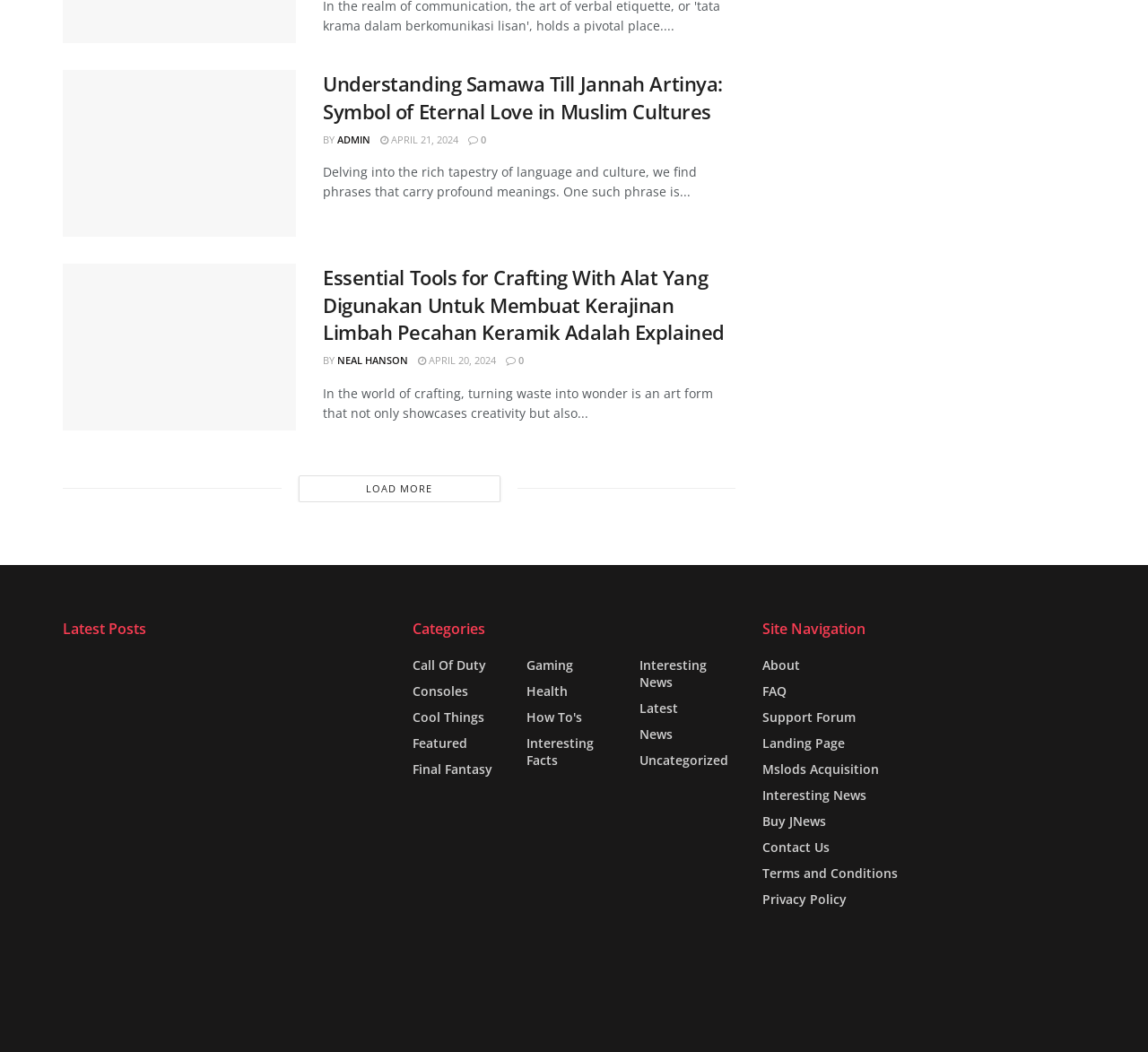Could you provide the bounding box coordinates for the portion of the screen to click to complete this instruction: "Explore the category of Gaming"?

[0.458, 0.624, 0.499, 0.64]